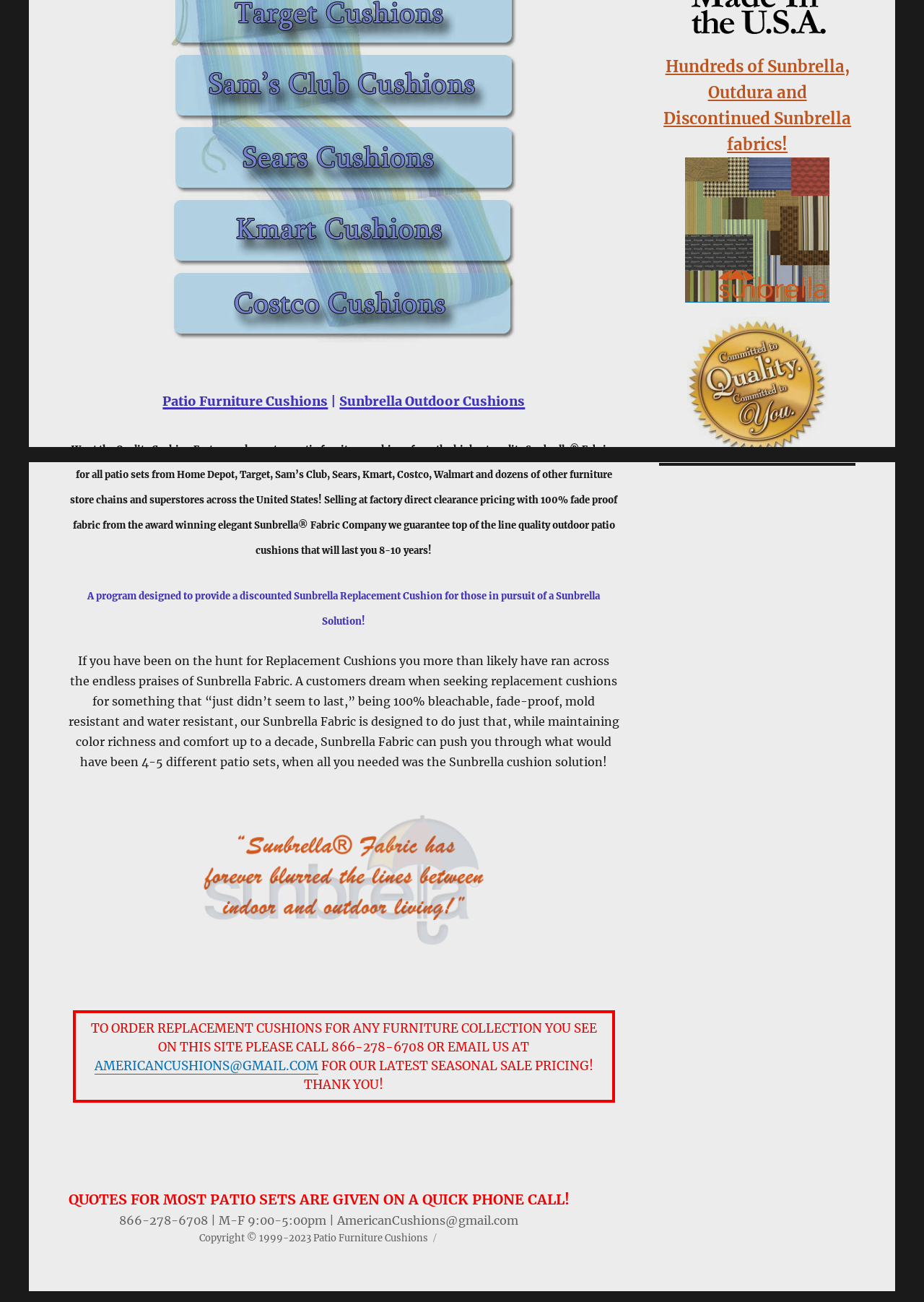Using the description: "Patio Furniture Cushions", determine the UI element's bounding box coordinates. Ensure the coordinates are in the format of four float numbers between 0 and 1, i.e., [left, top, right, bottom].

[0.339, 0.946, 0.463, 0.955]